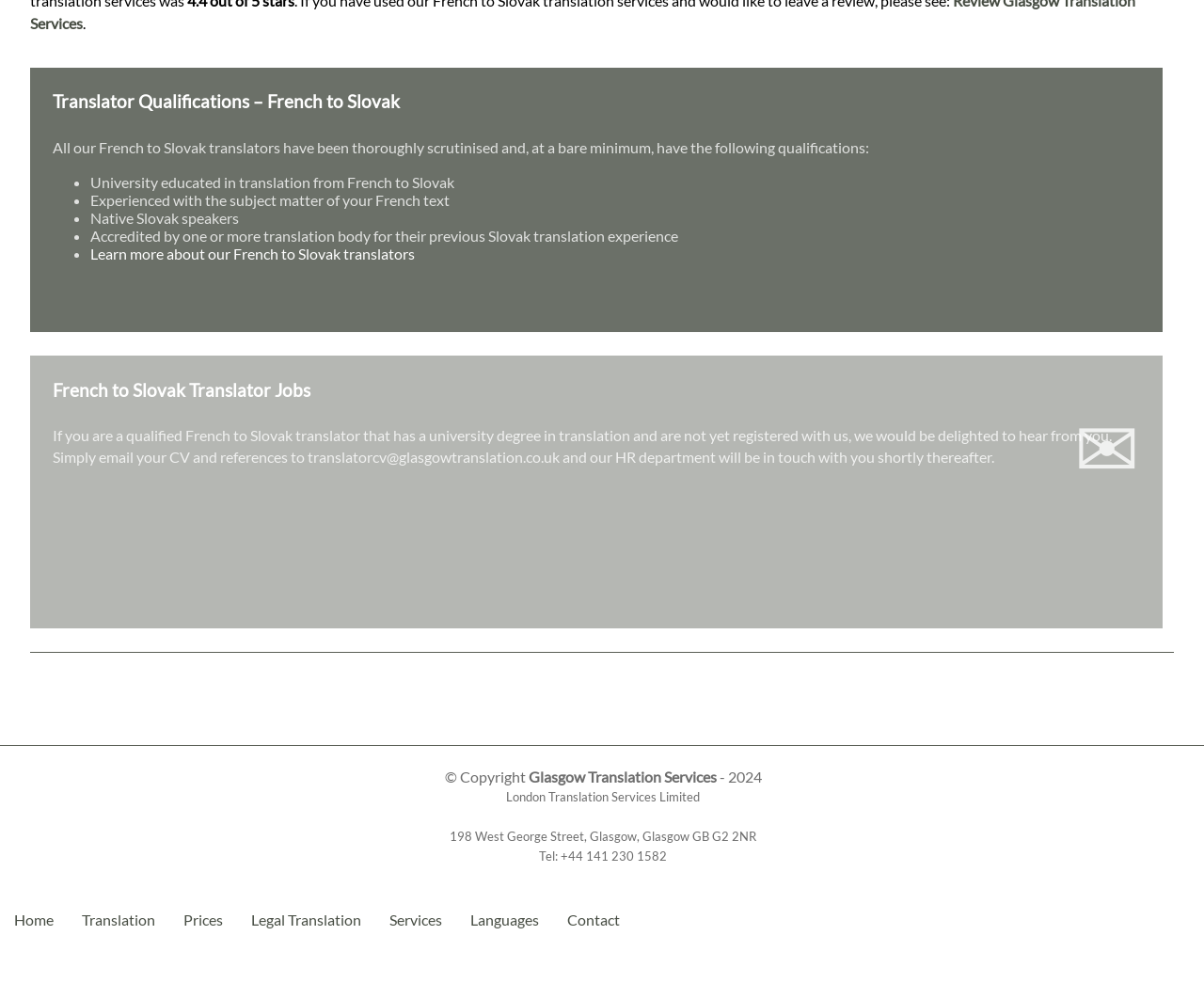How can a qualified French to Slovak translator contact the company?
Based on the screenshot, give a detailed explanation to answer the question.

The webpage states that if you are a qualified French to Slovak translator, you can email your CV and references to translatorcv@glasgowtranslation.co.uk, and the HR department will be in touch with you shortly thereafter.